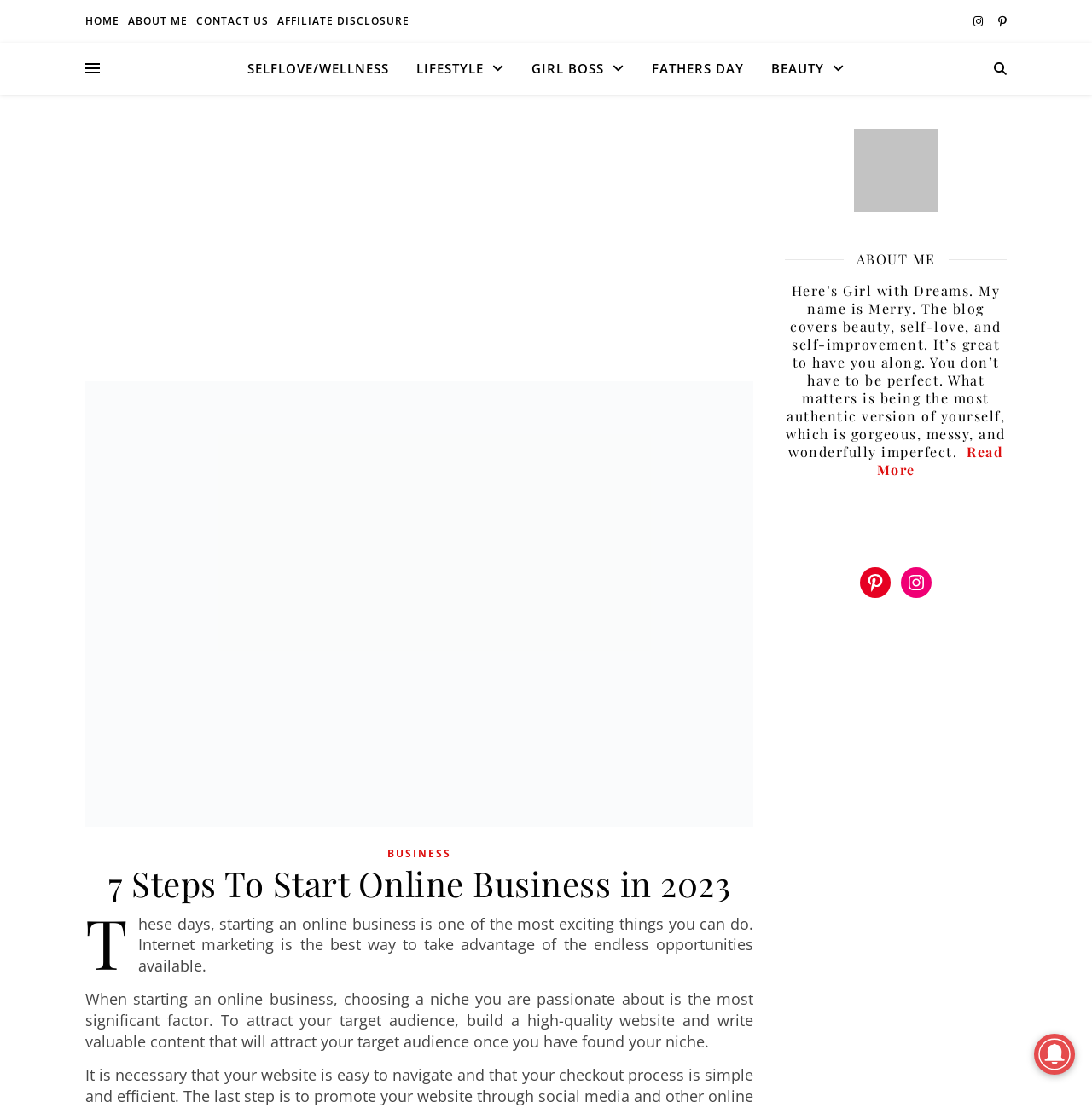What is the theme of the blog?
Using the information from the image, provide a comprehensive answer to the question.

The theme of the blog is beauty, self-love, and self-improvement, which can be inferred from the text 'The blog covers beauty, self-love, and self-improvement.'